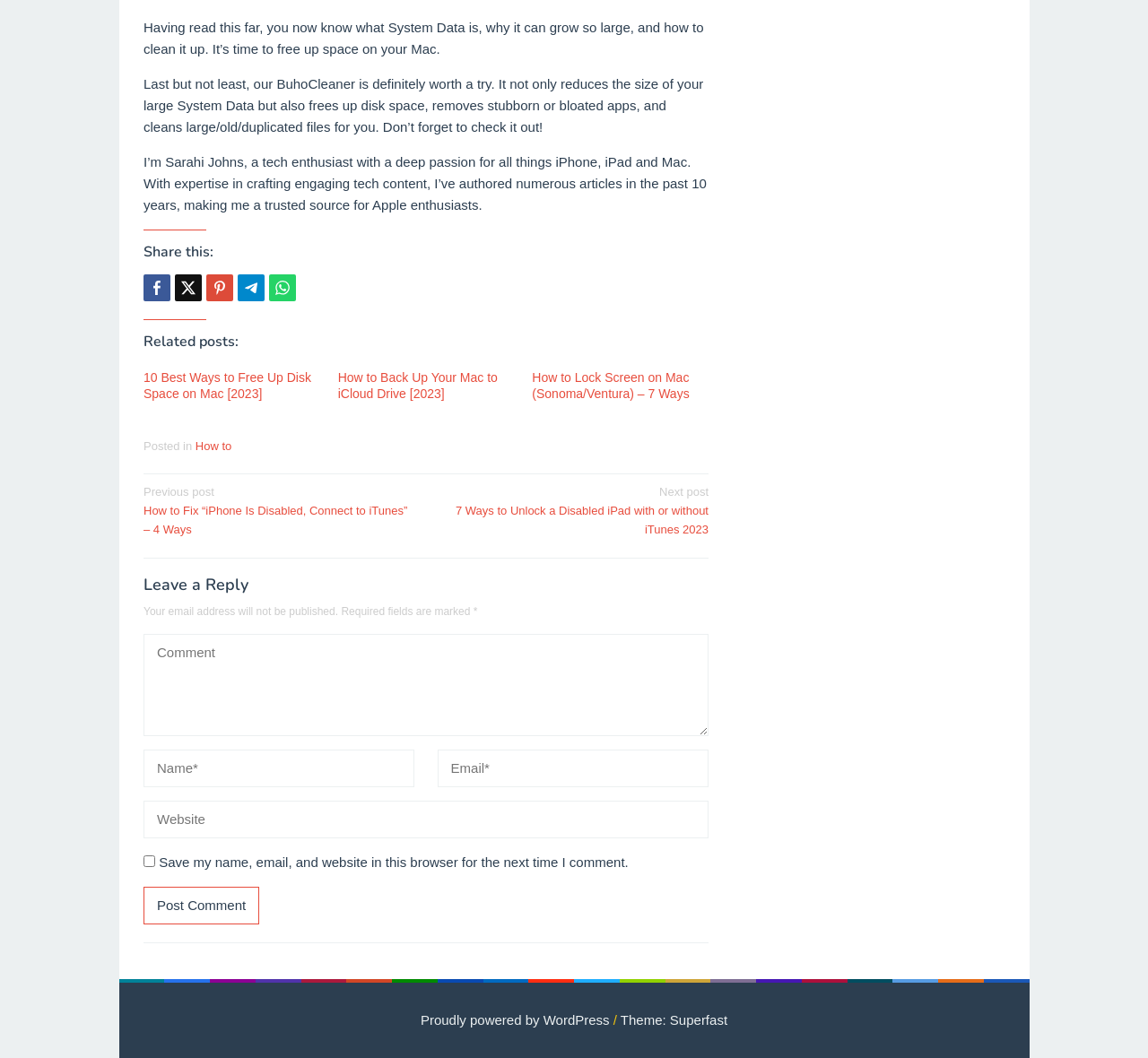Please determine the bounding box coordinates of the element's region to click in order to carry out the following instruction: "Leave a comment". The coordinates should be four float numbers between 0 and 1, i.e., [left, top, right, bottom].

[0.125, 0.599, 0.617, 0.695]